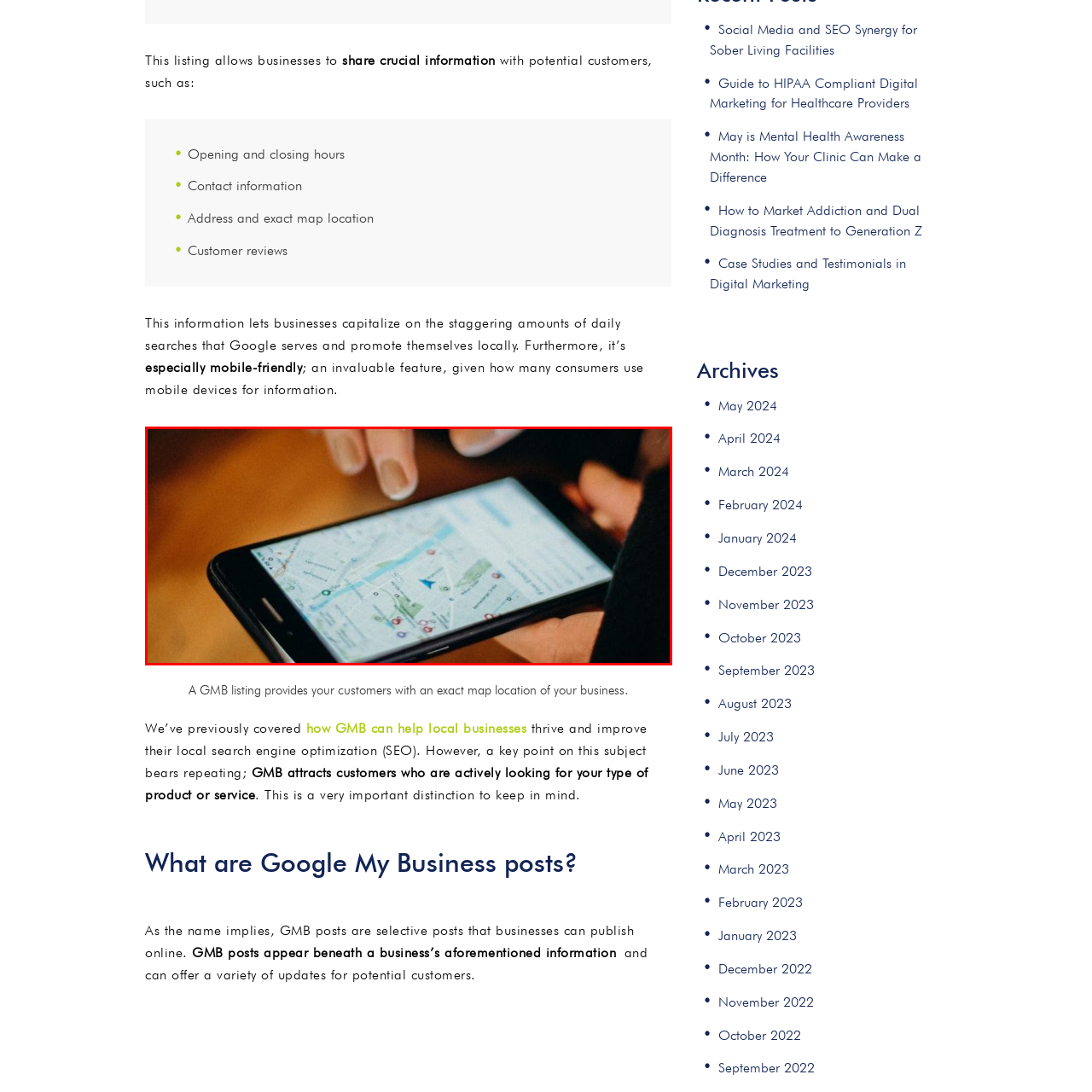What do the location markers on the map signify?
View the image contained within the red box and provide a one-word or short-phrase answer to the question.

points of interest or businesses